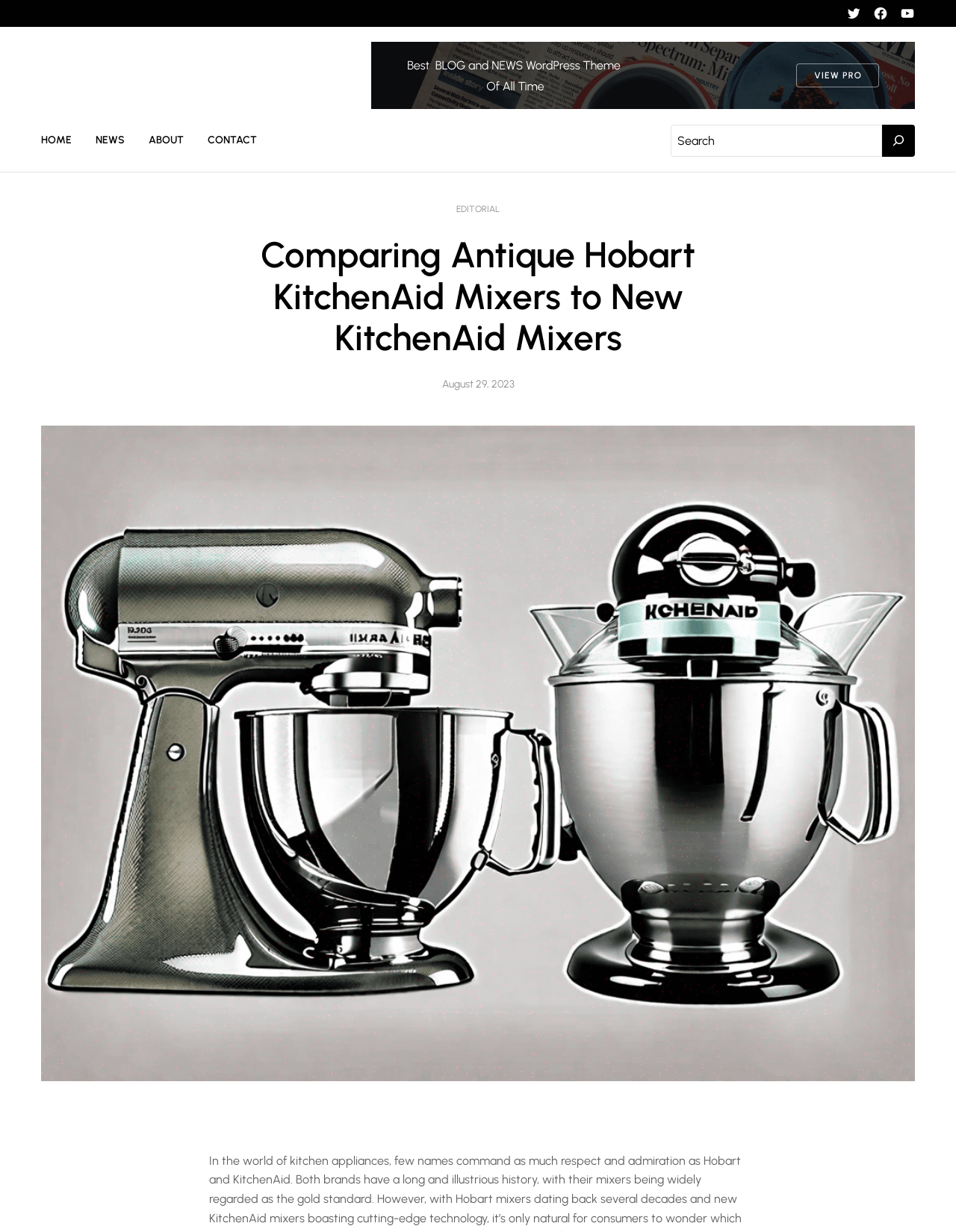What is the purpose of the search bar?
Using the image, answer in one word or phrase.

To search the website